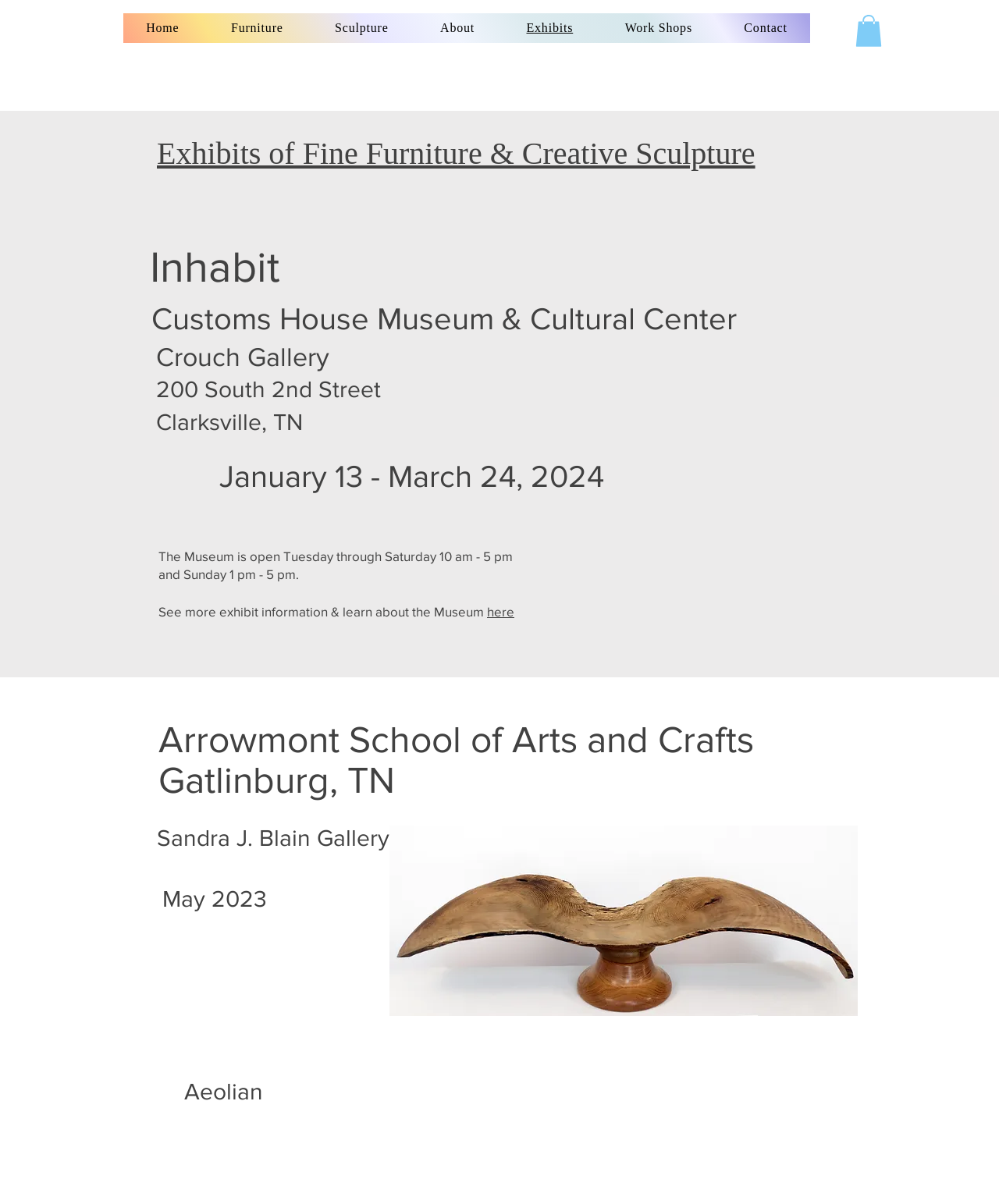Give a detailed account of the webpage.

The webpage is about artwork exhibits of fine furniture and wooden sculpture by Wyatt Severs Wood Artist. At the top, there is a navigation menu with links to different sections of the website, including Home, Furniture, Sculpture, About, Exhibits, Work Shops, and Contact. 

Below the navigation menu, there is a prominent heading that reads "Exhibits of Fine Furniture & Creative Sculpture" followed by a series of headings and paragraphs that describe the exhibits. The first exhibit is at the Customs House Museum & Cultural Center, located at 200 South 2nd Street Clarksville, TN, and it will be held from January 13 to March 24, 2024. The museum's operating hours are listed below. 

Further down, there is information about another exhibit at the Crouch Gallery, followed by a section about the Museum with a link to learn more about it. 

The webpage also features an exhibit at the Arrowmont School of Arts and Crafts in Gatlinburg, TN, with a heading and a paragraph describing the exhibit. Below this, there is an image of a wooden sculpture titled "Aeolian" with a caption "23 SN Wyatt Severs - Aeolian.jpg". The exhibit is scheduled to take place in May 2023.